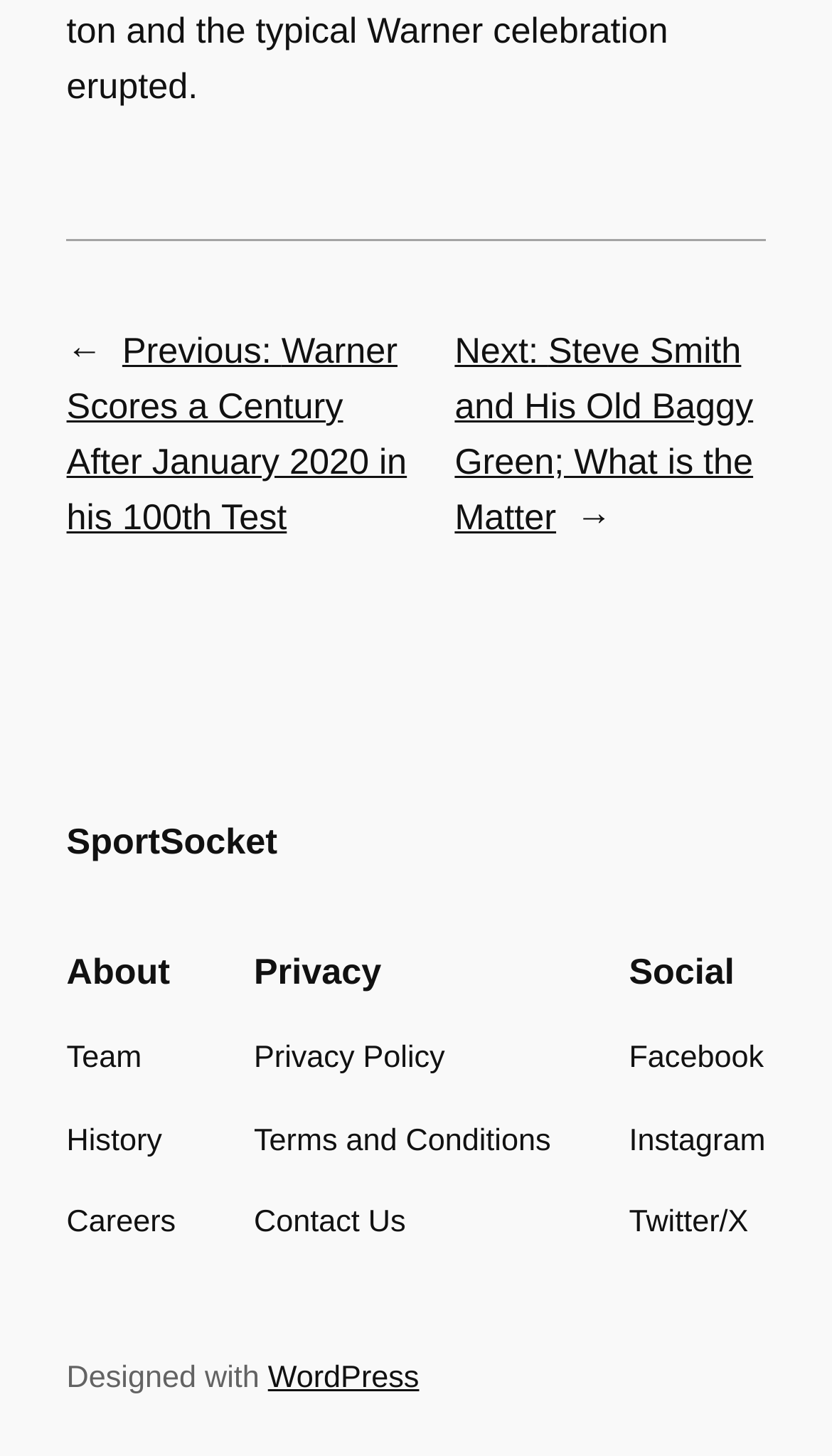Find and provide the bounding box coordinates for the UI element described here: "Share". The coordinates should be given as four float numbers between 0 and 1: [left, top, right, bottom].

None